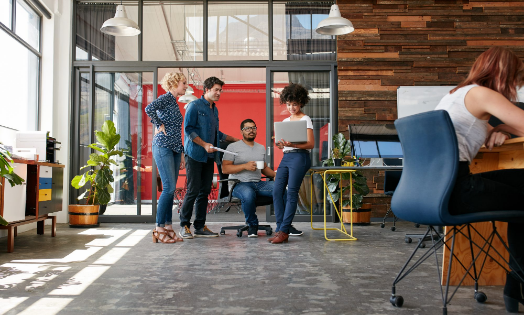Give a concise answer of one word or phrase to the question: 
How many men are in the discussion group?

Three